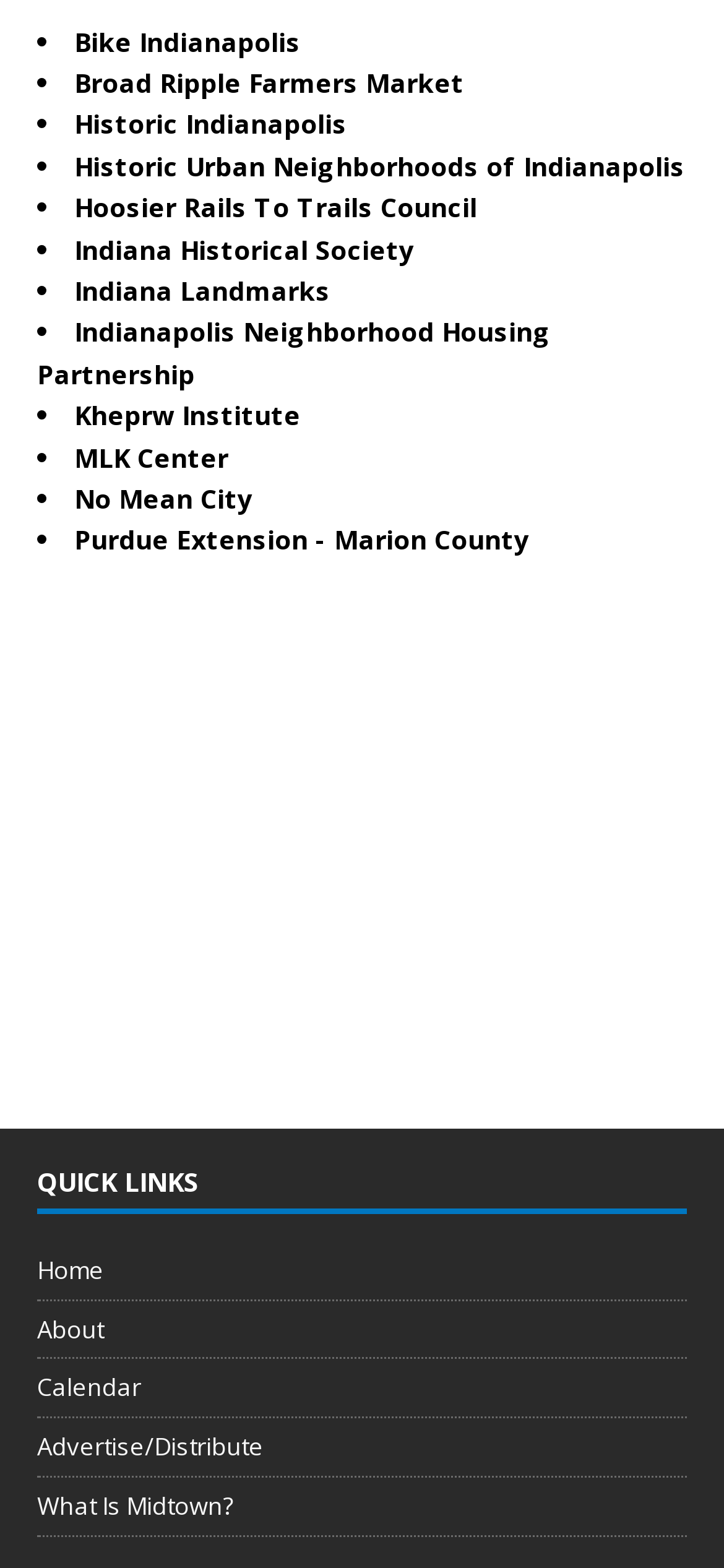Can you show the bounding box coordinates of the region to click on to complete the task described in the instruction: "click on Bike Indianapolis"?

[0.103, 0.015, 0.415, 0.037]